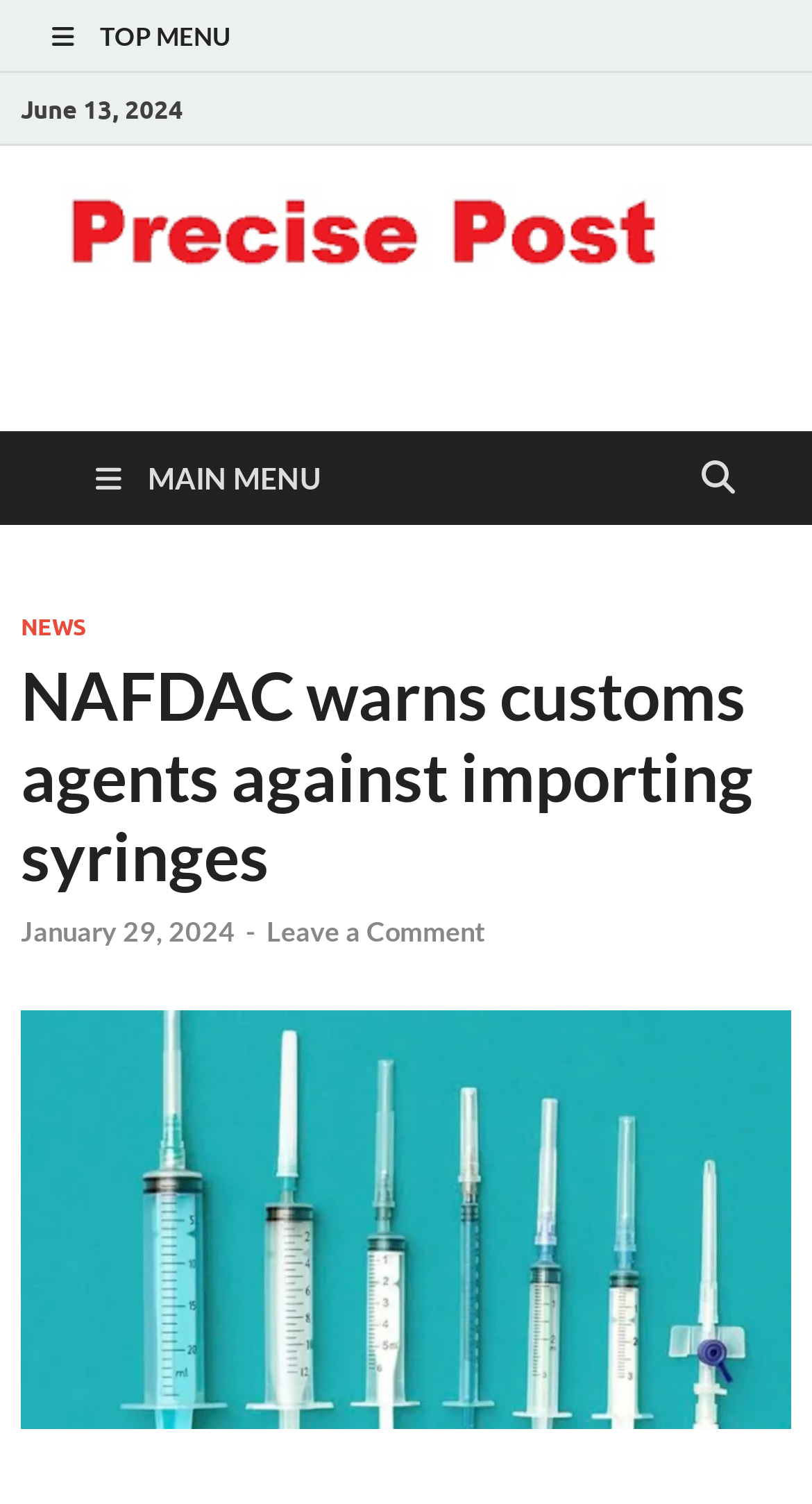Show me the bounding box coordinates of the clickable region to achieve the task as per the instruction: "Leave a comment on the article".

[0.328, 0.608, 0.597, 0.63]